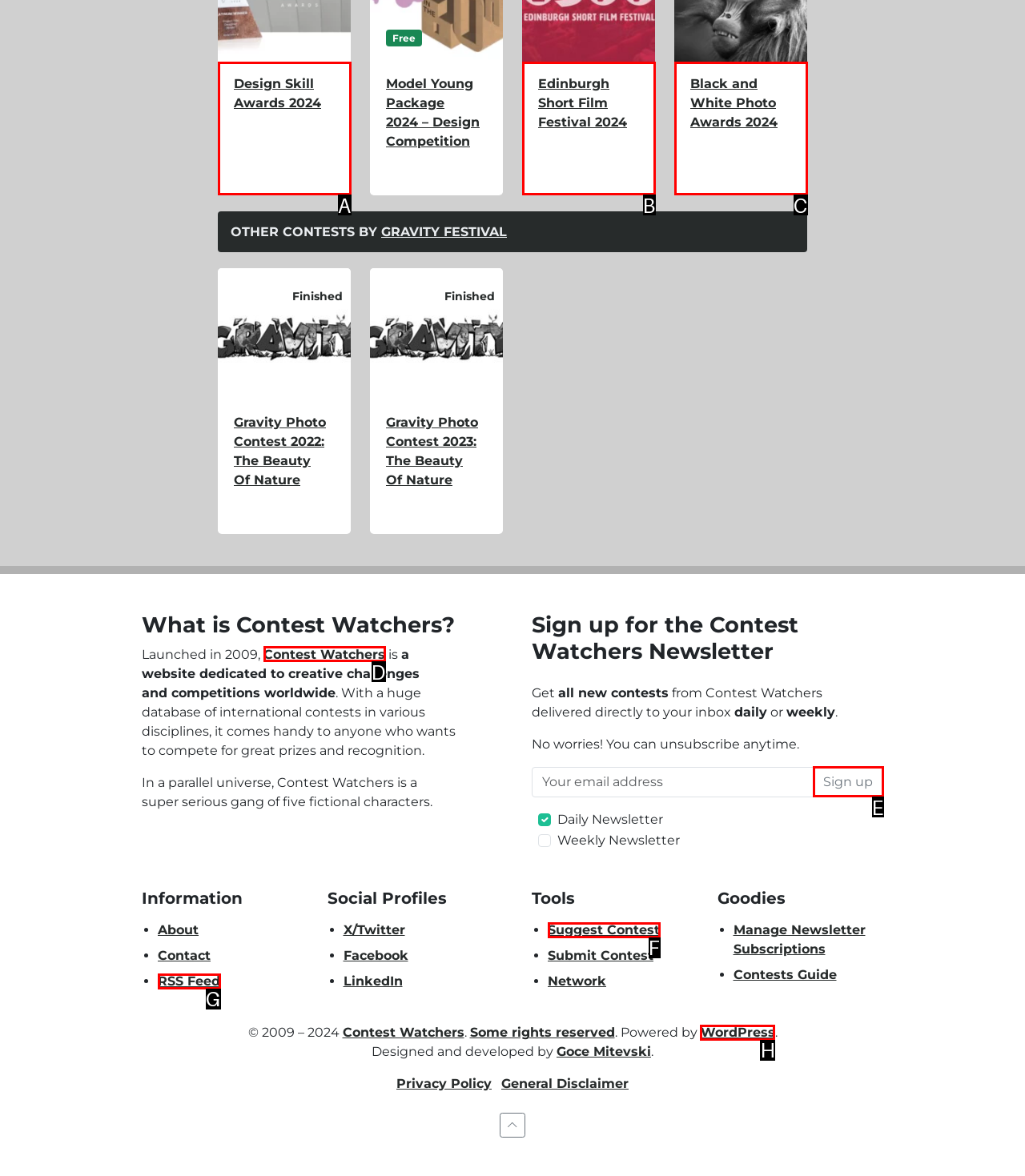Determine the appropriate lettered choice for the task: Sign up for the Contest Watchers Newsletter. Reply with the correct letter.

E